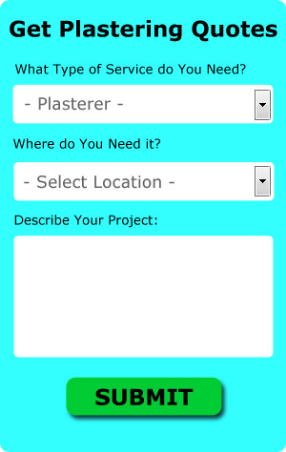Provide a comprehensive description of the image.

The image features a user-friendly interface designed for obtaining quotations for plastering services. It prominently displays a bright, turquoise background, providing a lively contrast to the black text ensuring readability. 

At the top, a clear heading reads "Get Plastering Quotes," inviting users to engage with the service. Below, there are two dropdown menus labeled "What Type of Service do You Need?" and "Where do You Need it?" Each menu allows users to select options relevant to their plastering needs, highlighting customization in service requests.

Additionally, there is a text area labeled "Describe Your Project," encouraging users to provide specific details about their plastering job. Completing this information culminates in the prominent "SUBMIT" button at the bottom, which is designed in a vibrant green to draw attention. This interface is both practical and visually appealing, making it easy for potential clients to navigate and request plastering services efficiently.